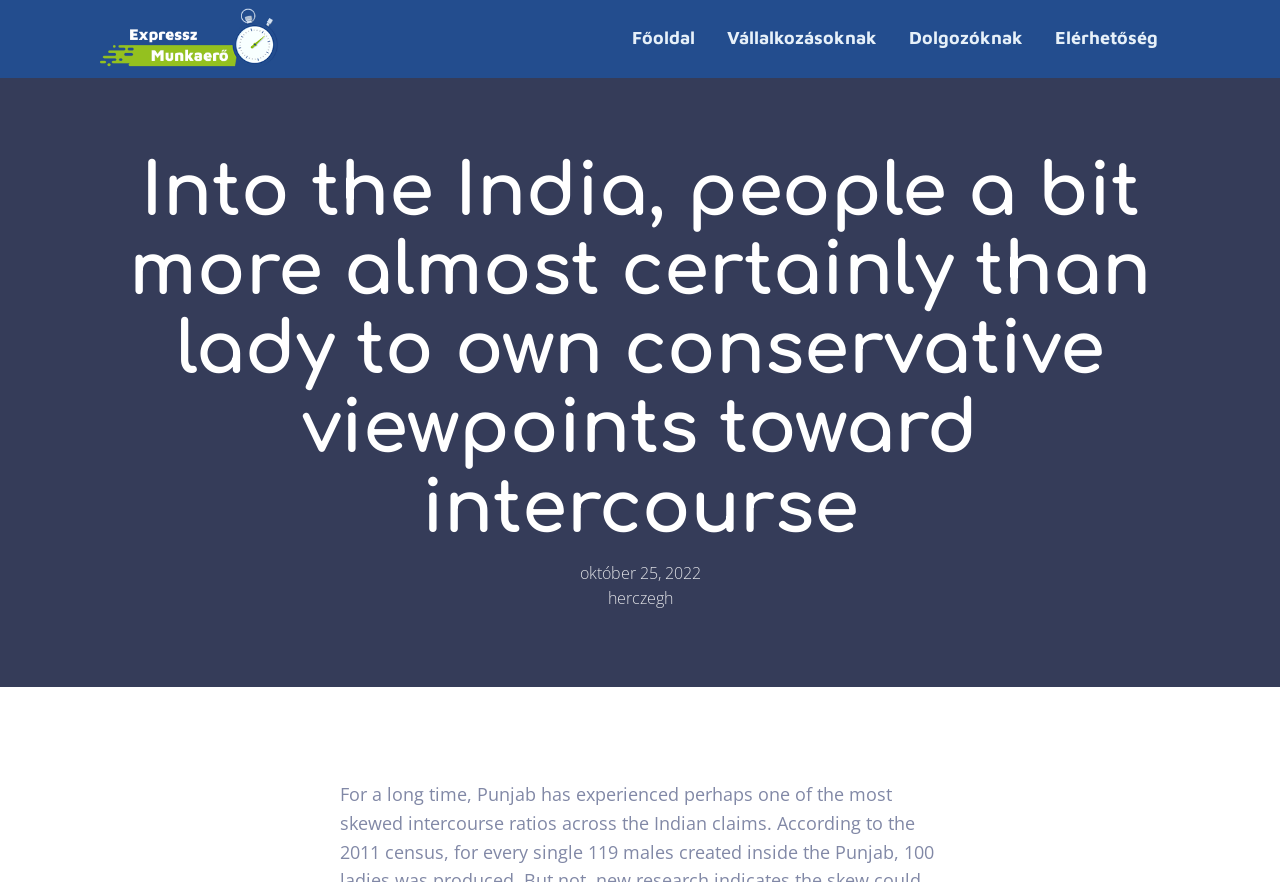Provide an in-depth caption for the webpage.

The webpage appears to be an article or blog post with a title "Into the India, people a bit more almost certainly than lady to own conservative viewpoints toward intercourse". At the top of the page, there are five links aligned horizontally, including "Főoldal", "Vállalkozásoknak", "Dolgozóknak", and "Elérhetőség", which are likely navigation links. 

Below the title, there is a single link on the left side of the page. The title itself is a heading that spans almost the entire width of the page. 

Further down, there are two lines of text, with the first line showing the date "október 25, 2022" and the second line showing the author's name "herczegh". These lines are positioned near the center of the page.